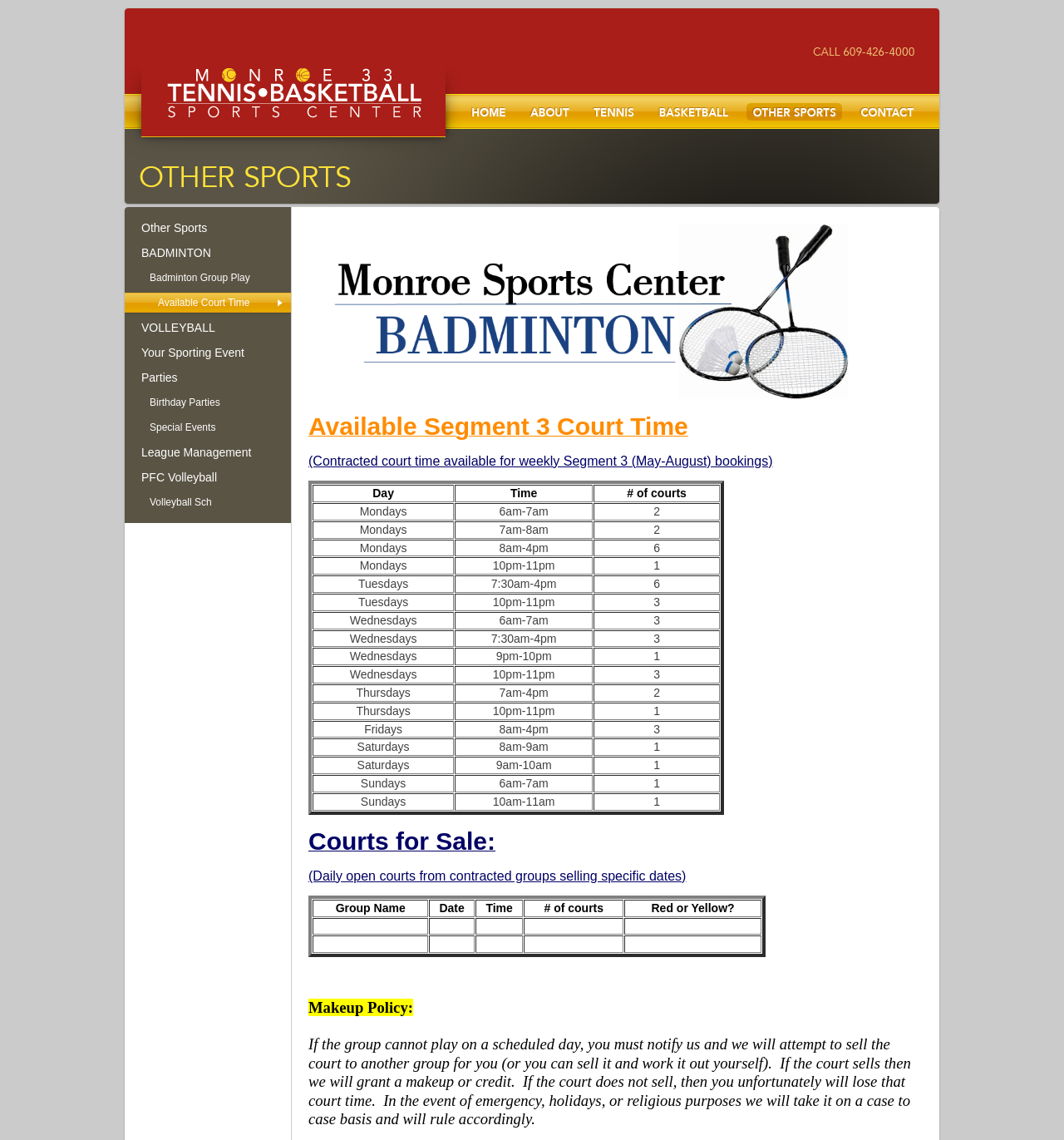Please identify the bounding box coordinates of the element's region that I should click in order to complete the following instruction: "Click on the 'Home' link". The bounding box coordinates consist of four float numbers between 0 and 1, i.e., [left, top, right, bottom].

[0.432, 0.083, 0.487, 0.112]